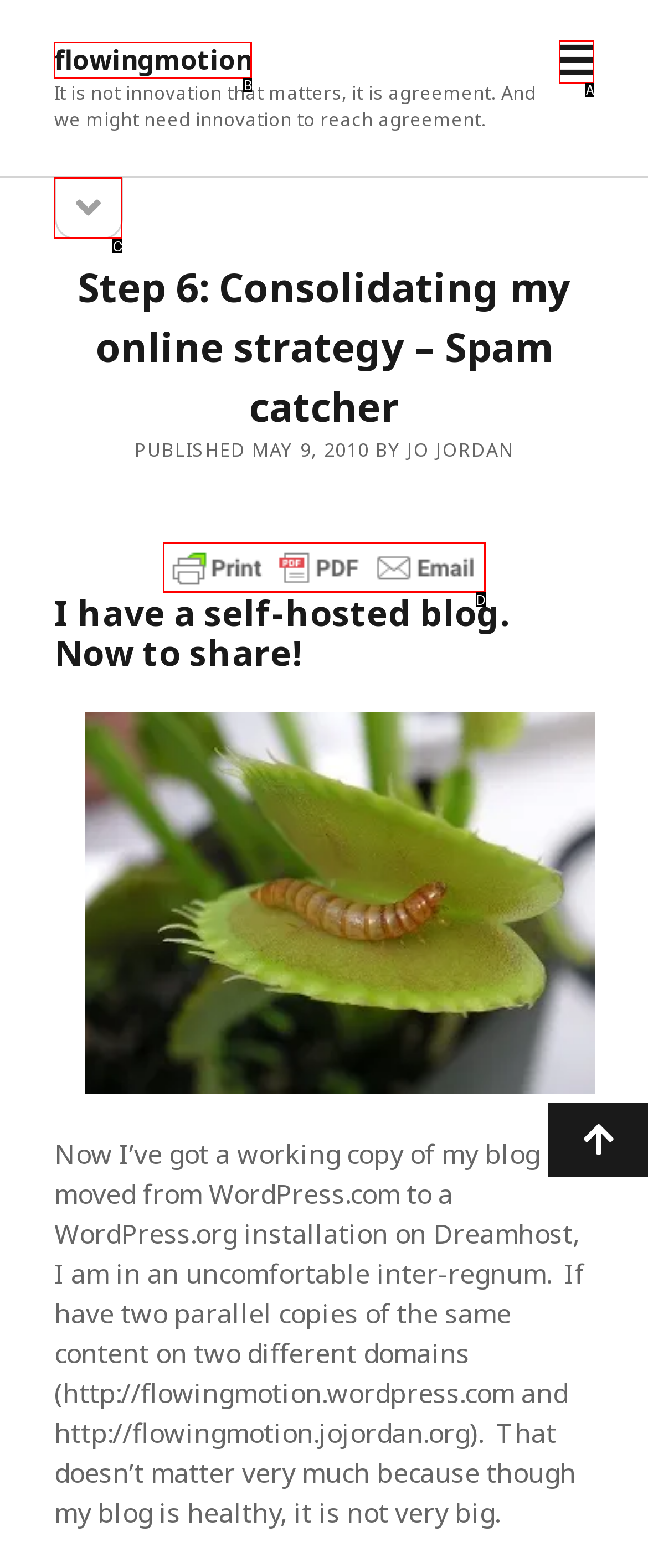Choose the UI element that best aligns with the description: flowingmotion
Respond with the letter of the chosen option directly.

B